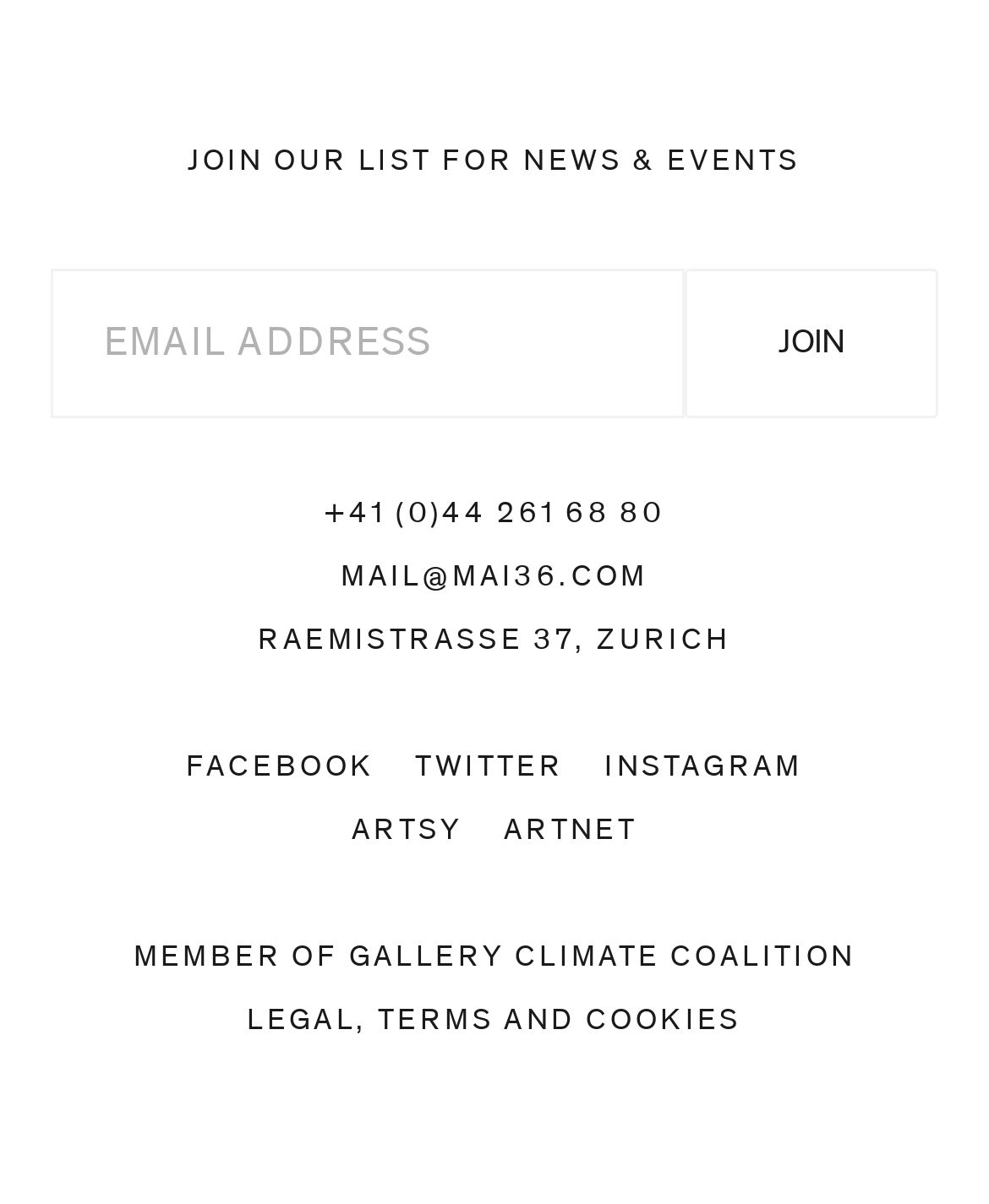What is the phone number listed?
Examine the image closely and answer the question with as much detail as possible.

The phone number is listed as a link, and it is located in the top section of the webpage, below the 'JOIN OUR LIST FOR NEWS & EVENTS' text.